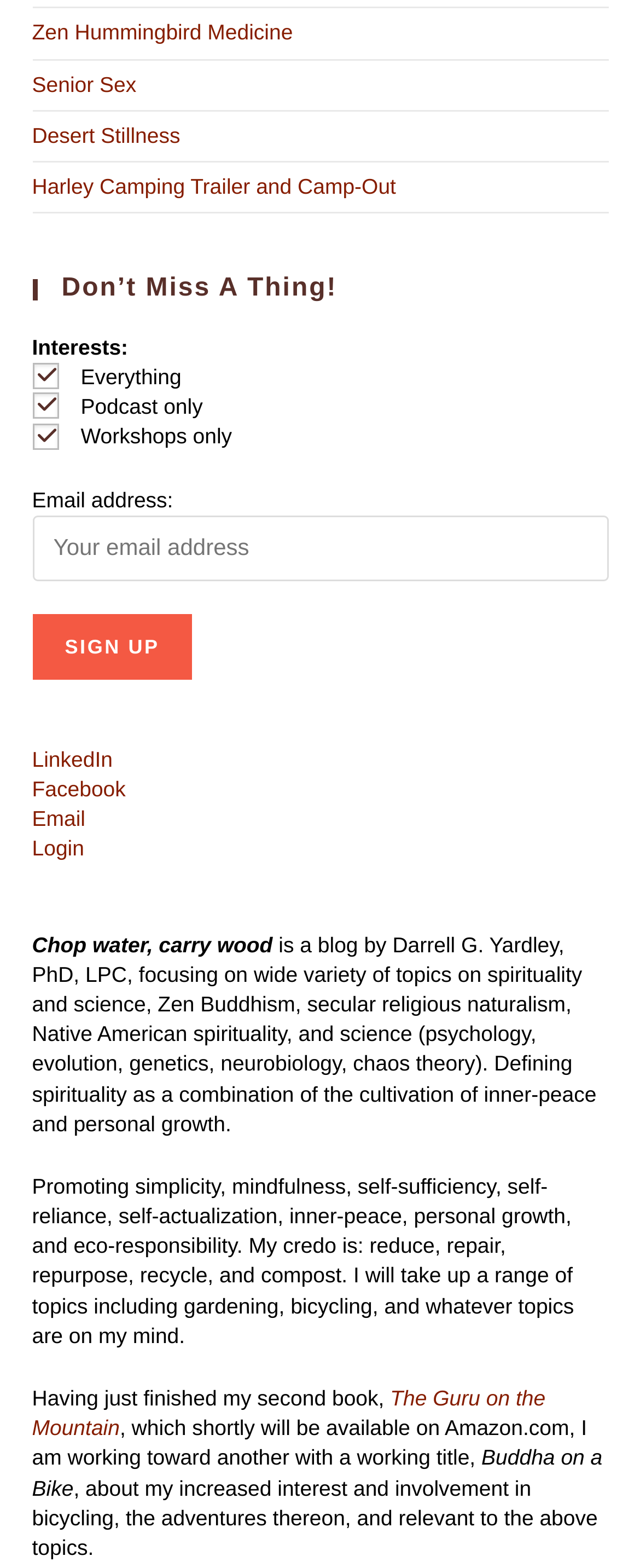Pinpoint the bounding box coordinates of the clickable element to carry out the following instruction: "Click on the 'LinkedIn' link."

[0.05, 0.476, 0.176, 0.492]